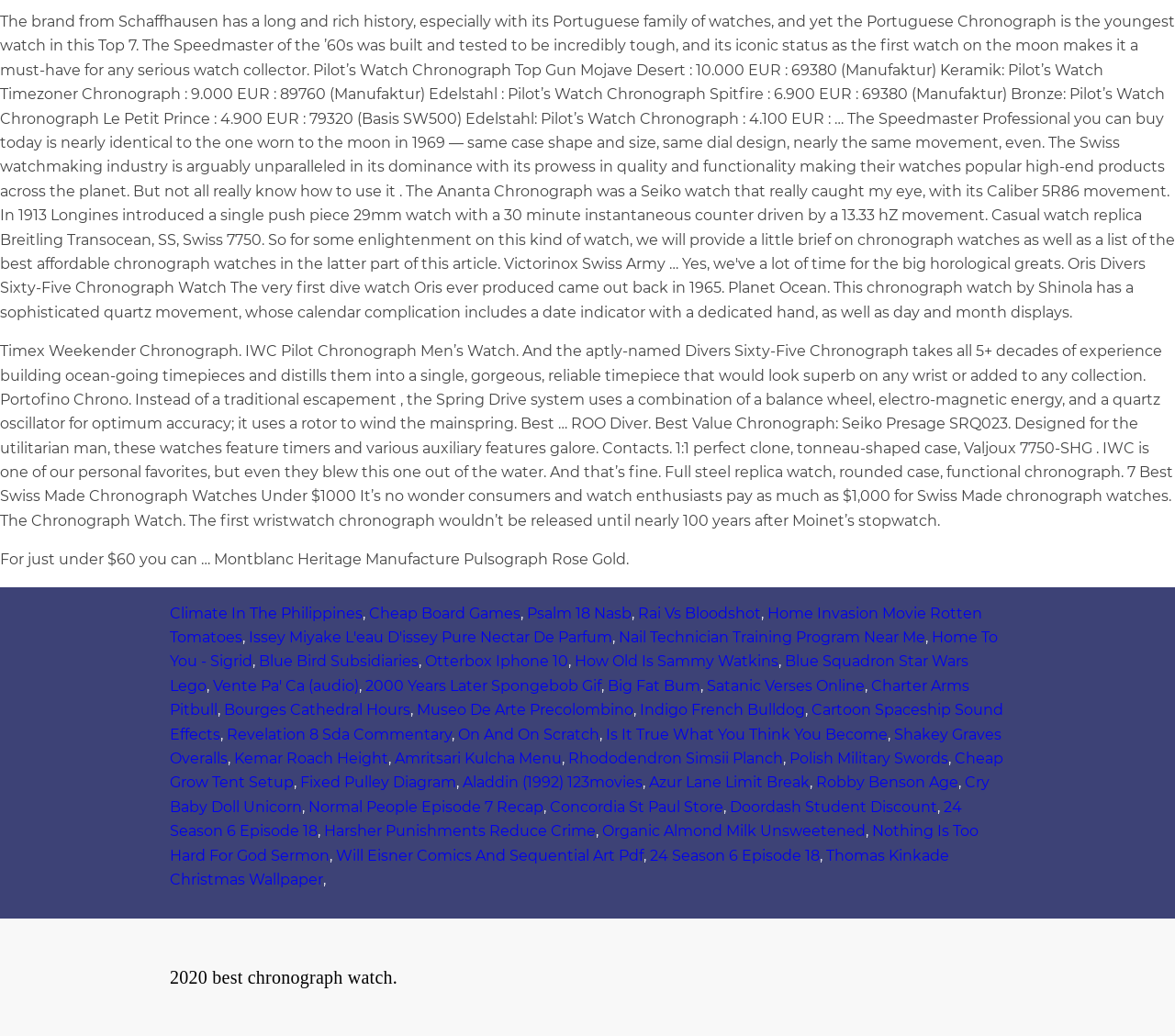Given the element description Robby Benson Age, predict the bounding box coordinates for the UI element in the webpage screenshot. The format should be (top-left x, top-left y, bottom-right x, bottom-right y), and the values should be between 0 and 1.

[0.695, 0.747, 0.816, 0.764]